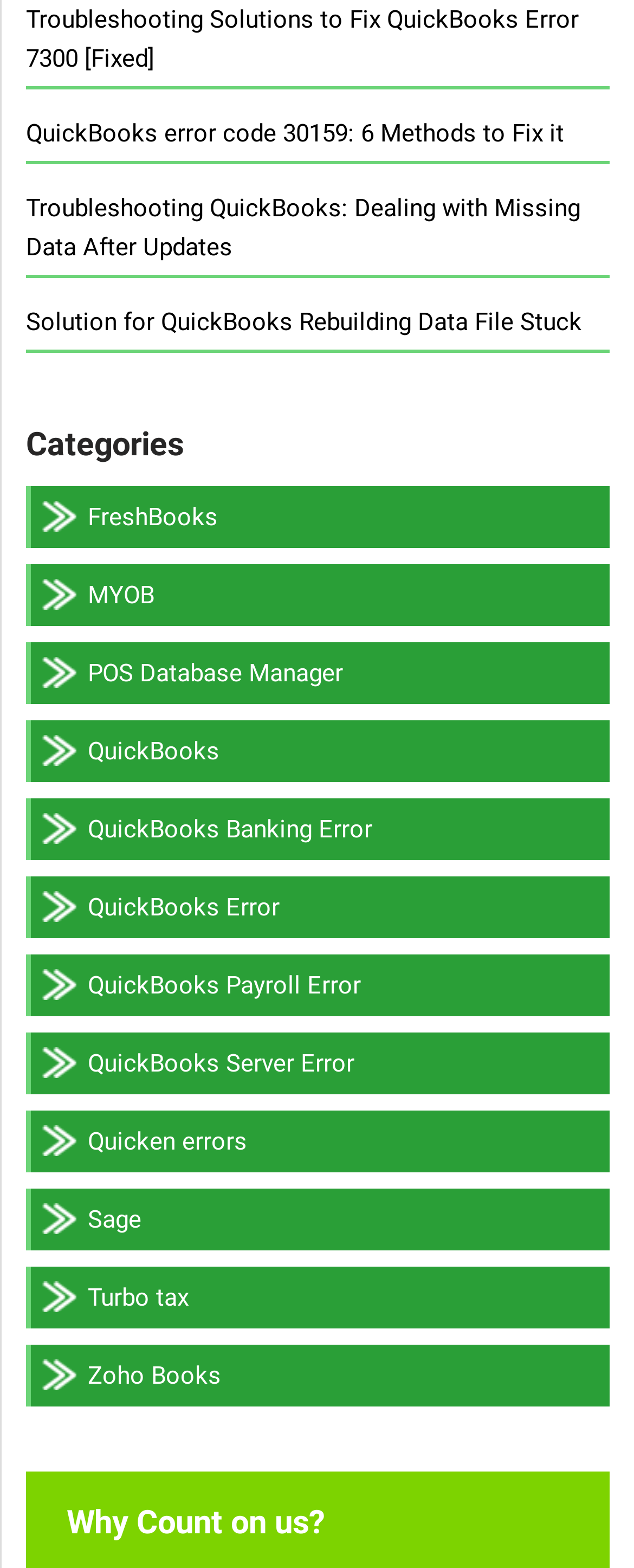Please identify the bounding box coordinates of the region to click in order to complete the task: "Learn about POS Database Manager". The coordinates must be four float numbers between 0 and 1, specified as [left, top, right, bottom].

[0.138, 0.42, 0.541, 0.439]